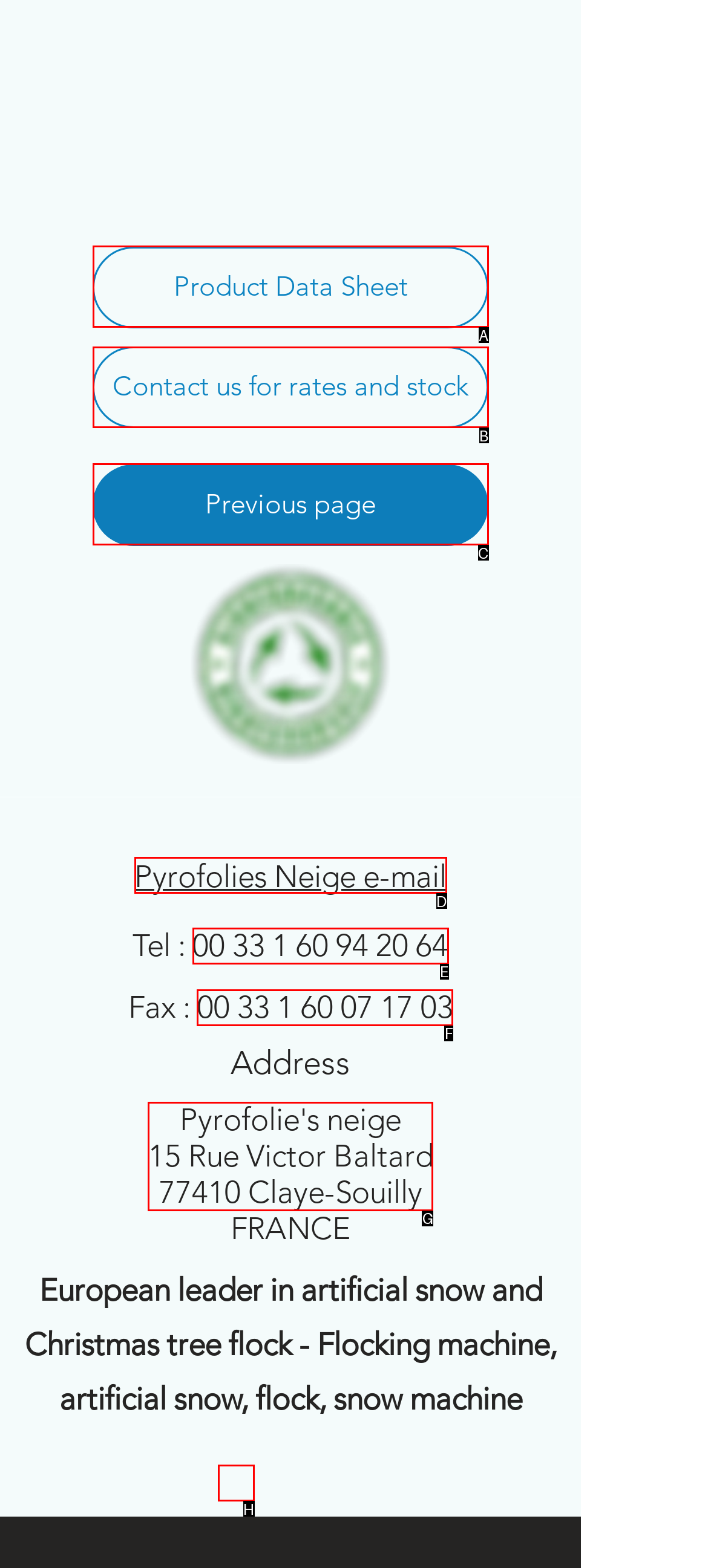Determine which HTML element I should select to execute the task: Contact us for rates and stock
Reply with the corresponding option's letter from the given choices directly.

B